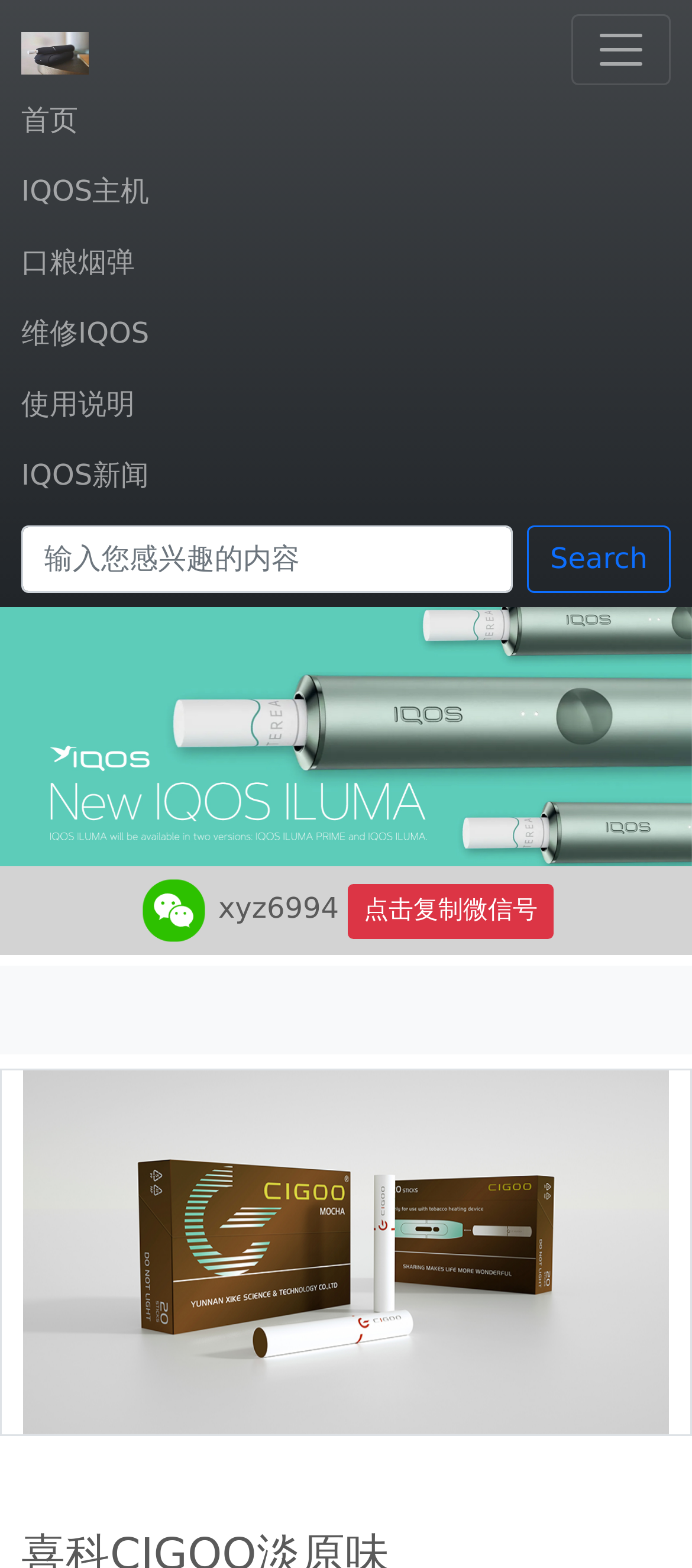Provide the bounding box coordinates for the UI element that is described by this text: "parent_node: Search placeholder="输入您感兴趣的内容"". The coordinates should be in the form of four float numbers between 0 and 1: [left, top, right, bottom].

[0.031, 0.335, 0.741, 0.378]